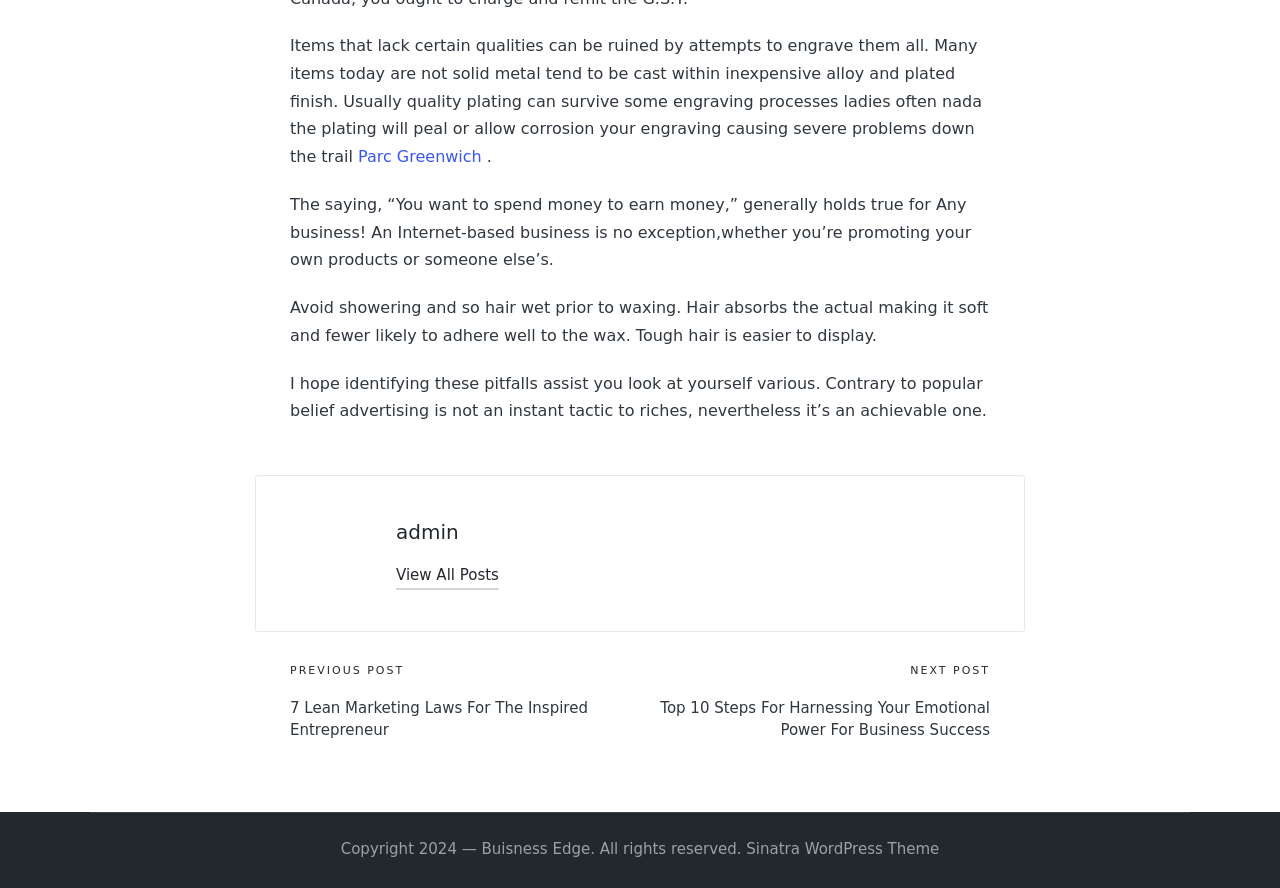Given the element description Parc Greenwich, predict the bounding box coordinates for the UI element in the webpage screenshot. The format should be (top-left x, top-left y, bottom-right x, bottom-right y), and the values should be between 0 and 1.

[0.28, 0.166, 0.376, 0.187]